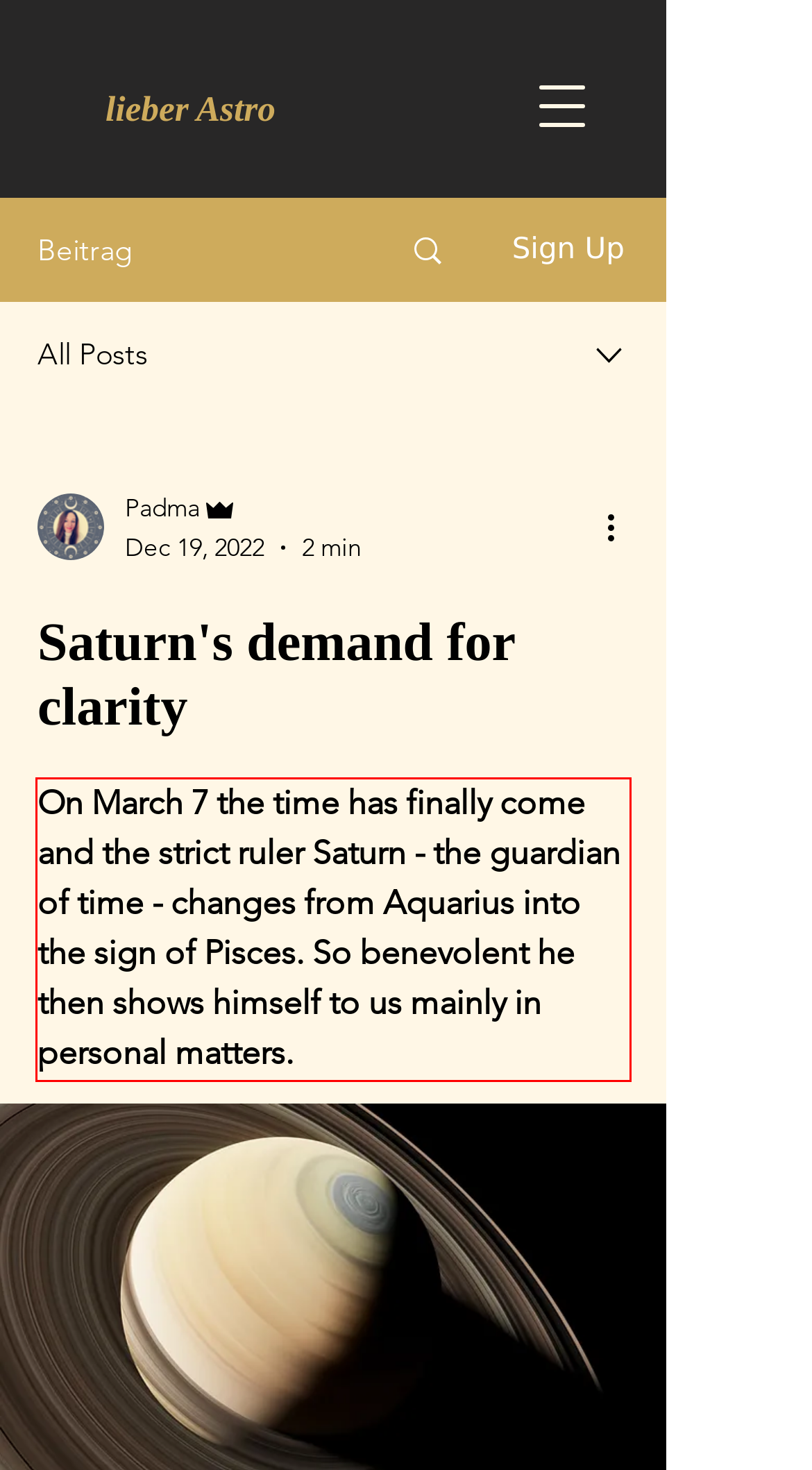Given a webpage screenshot, locate the red bounding box and extract the text content found inside it.

On March 7 the time has finally come and the strict ruler Saturn - the guardian of time - changes from Aquarius into the sign of Pisces. So benevolent he then shows himself to us mainly in personal matters.